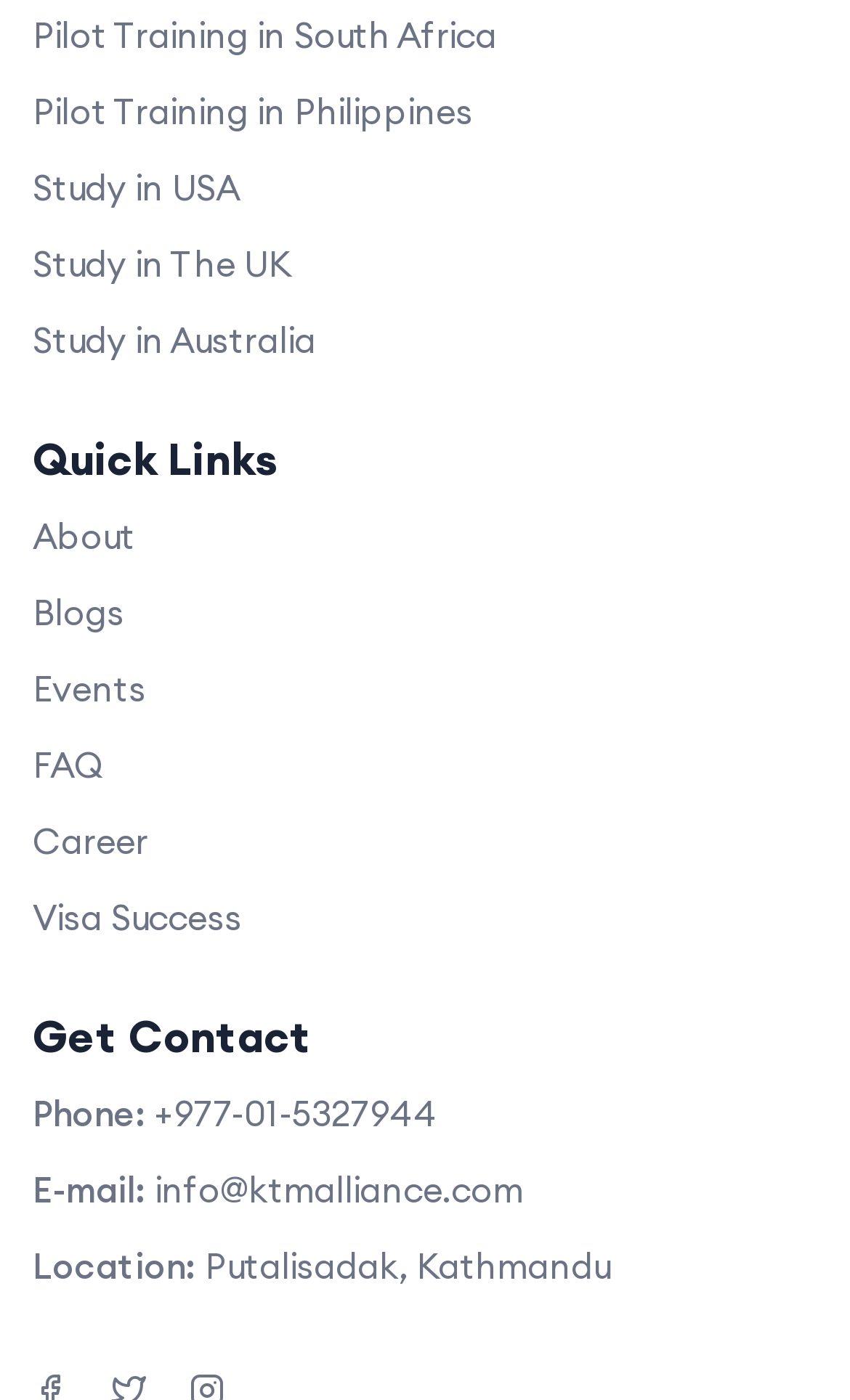What services does KAE offer?
Could you answer the question with a detailed and thorough explanation?

Based on the StaticText element with ID 450, KAE offers various services including consultancy, preparation classes for PTE and IELTS, flight training ground classes, visa document processing, and career counselling.